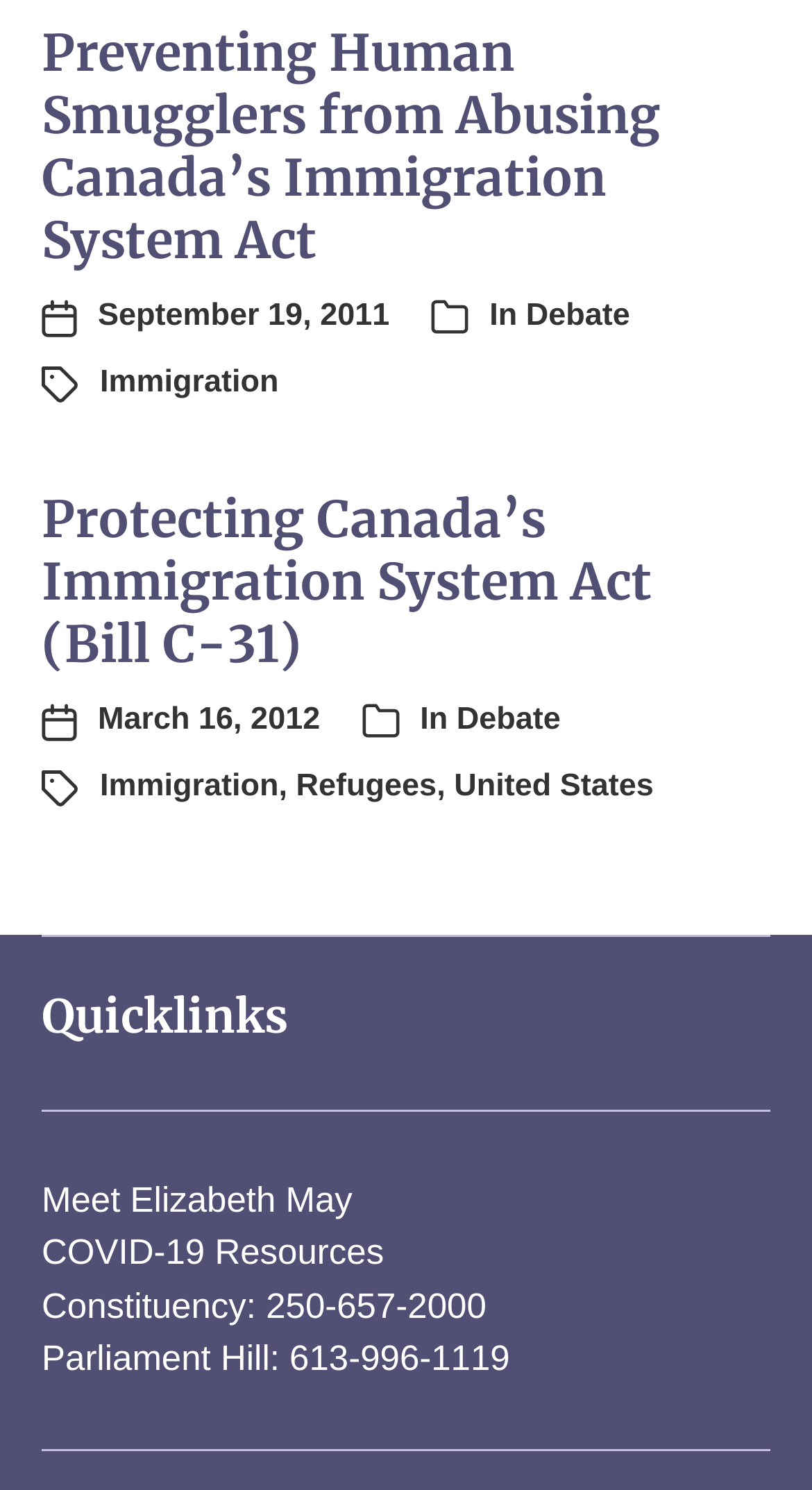Using the webpage screenshot, find the UI element described by Meet Elizabeth May. Provide the bounding box coordinates in the format (top-left x, top-left y, bottom-right x, bottom-right y), ensuring all values are floating point numbers between 0 and 1.

[0.051, 0.792, 0.434, 0.818]